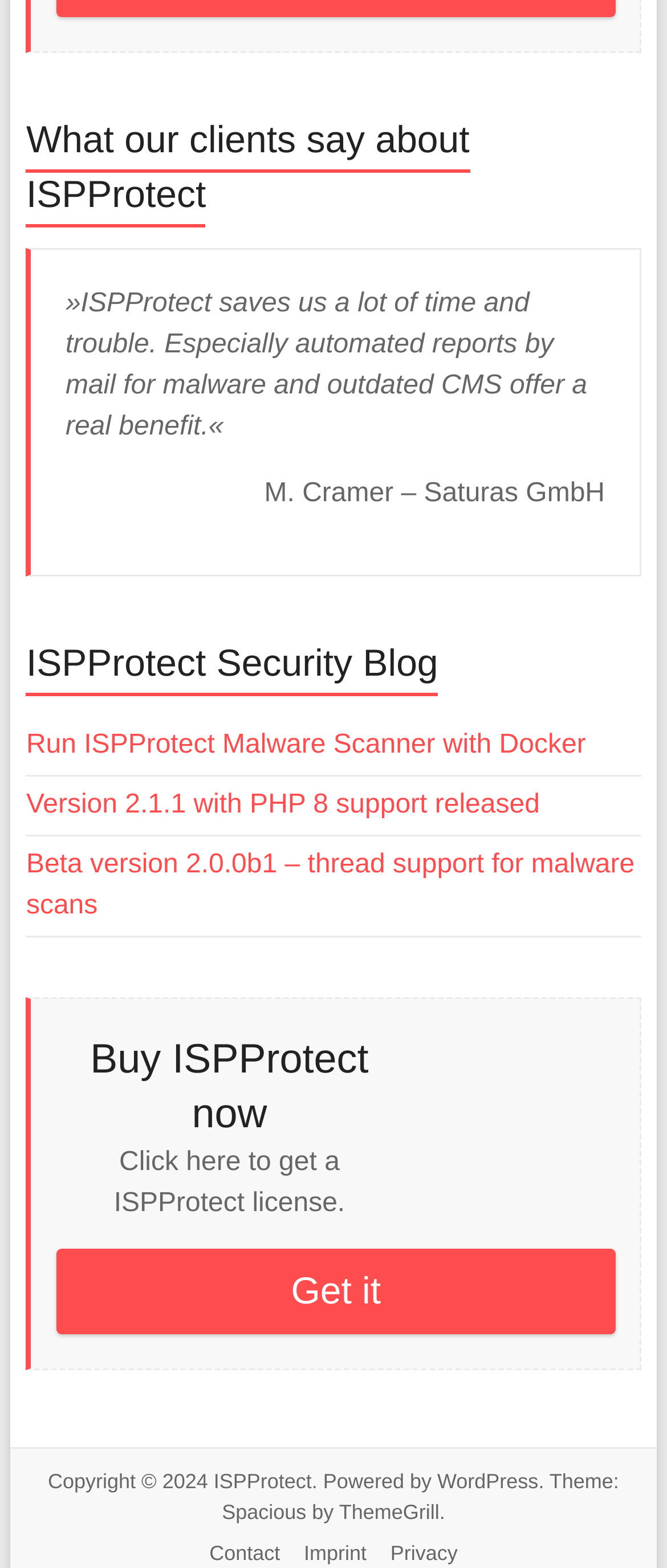Please provide a detailed answer to the question below by examining the image:
How many links are there in the 'Buy ISPProtect now' section?

I counted the links in the 'Buy ISPProtect now' section, which are 'Get it' and 'ISPProtect', so there are 2 links in total.